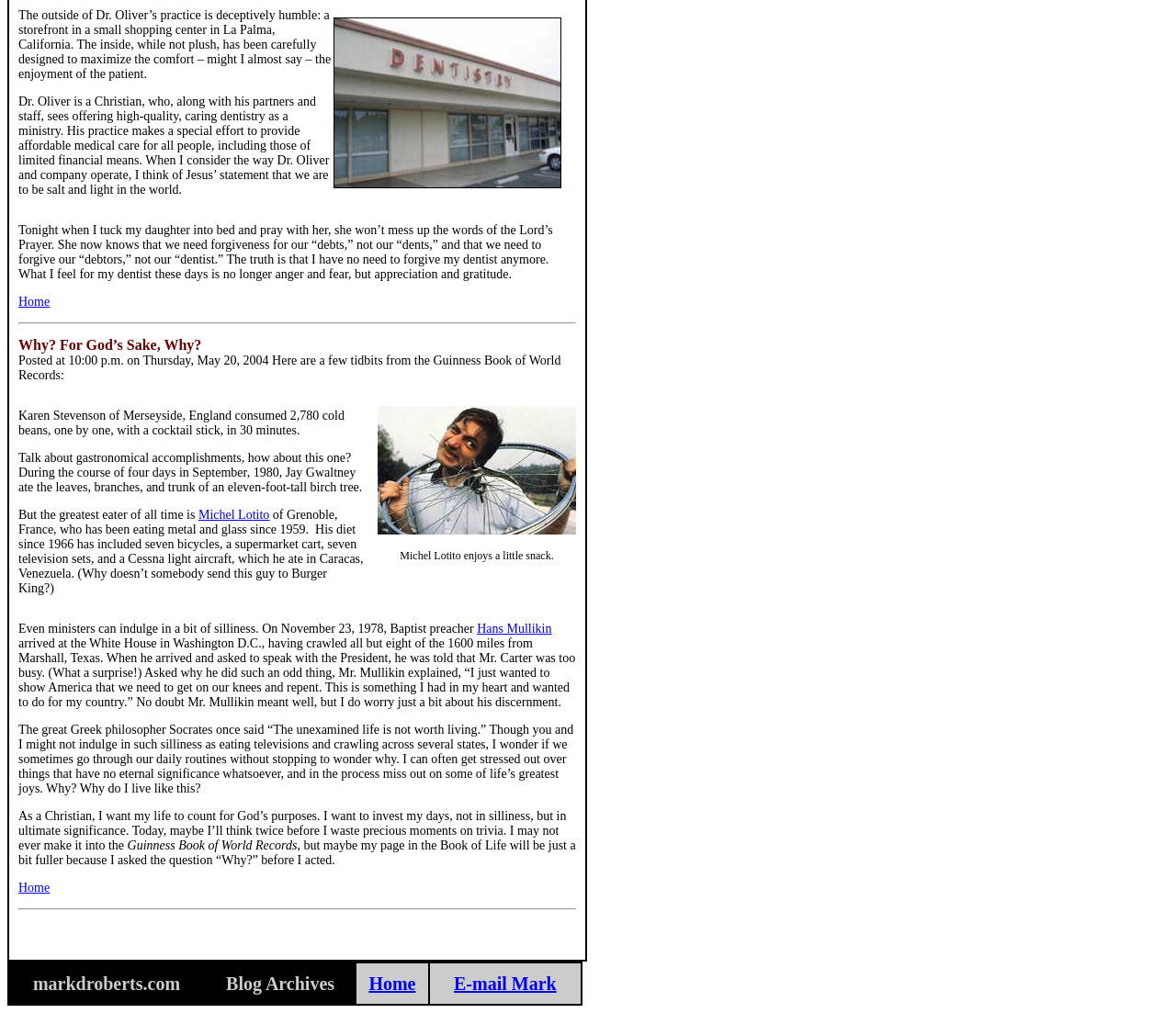Carefully examine the image and provide an in-depth answer to the question: What is the author's goal as a Christian?

The author, as a Christian, wants their life to count for God's purposes and invest their days in ultimate significance, rather than wasting precious moments on trivial things.